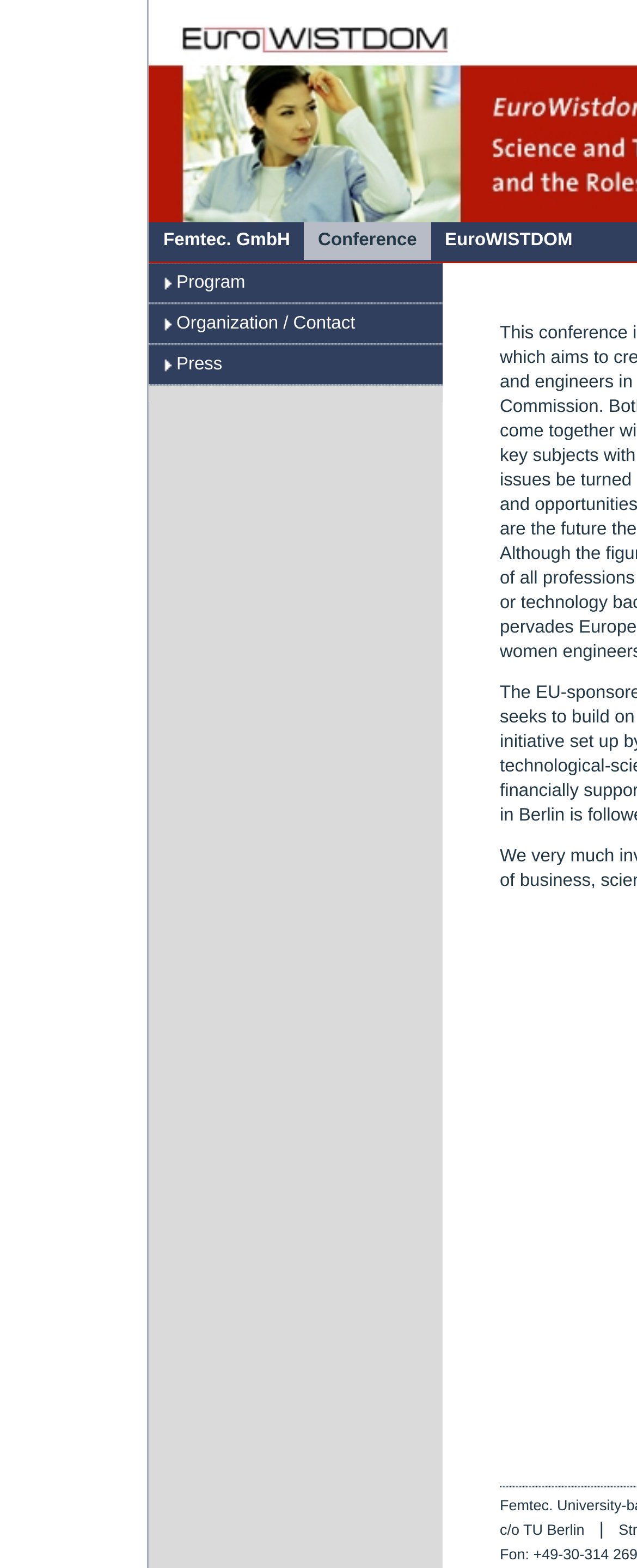Using details from the image, please answer the following question comprehensively:
What is the third option in the top navigation menu?

The top navigation menu has three options: 'Femtec. GmbH', 'Conference', and 'EuroWISTDOM', which is the third option.